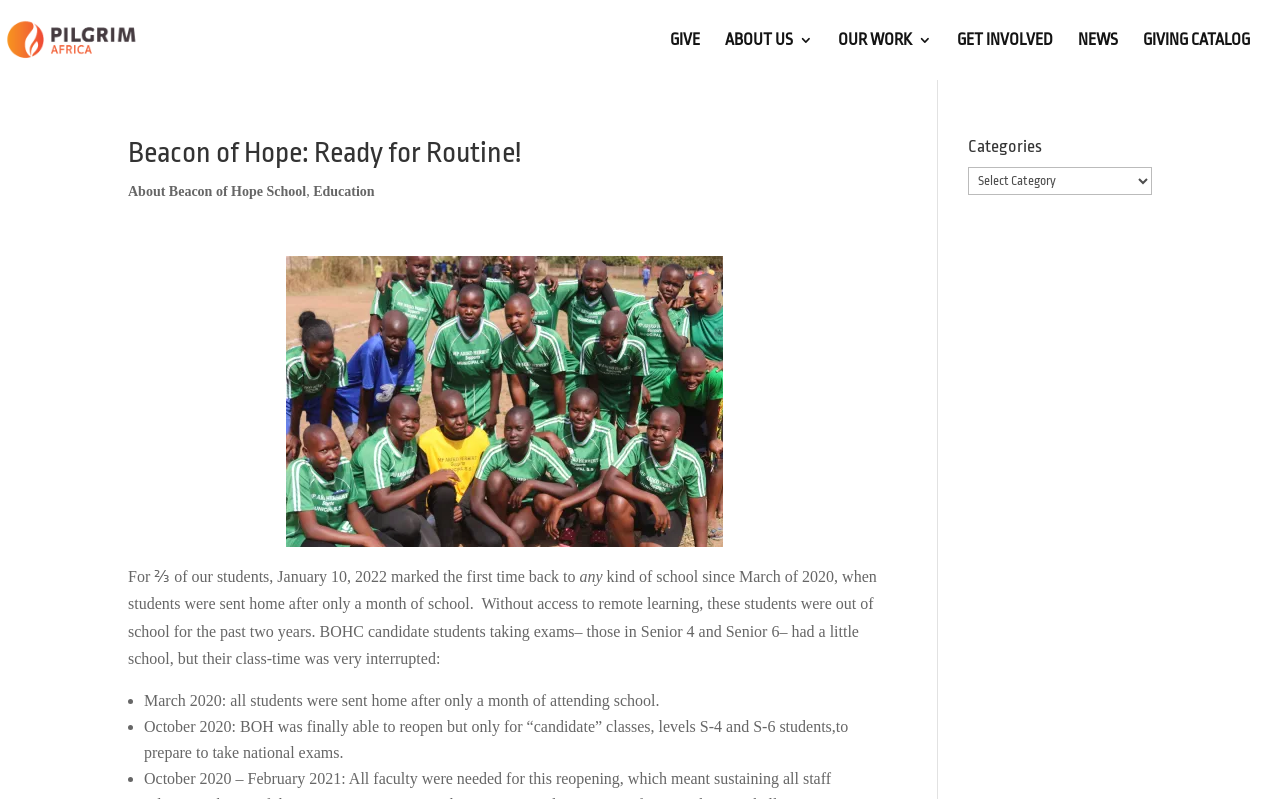Please specify the bounding box coordinates in the format (top-left x, top-left y, bottom-right x, bottom-right y), with all values as floating point numbers between 0 and 1. Identify the bounding box of the UI element described by: GET INVOLVED

[0.748, 0.041, 0.823, 0.1]